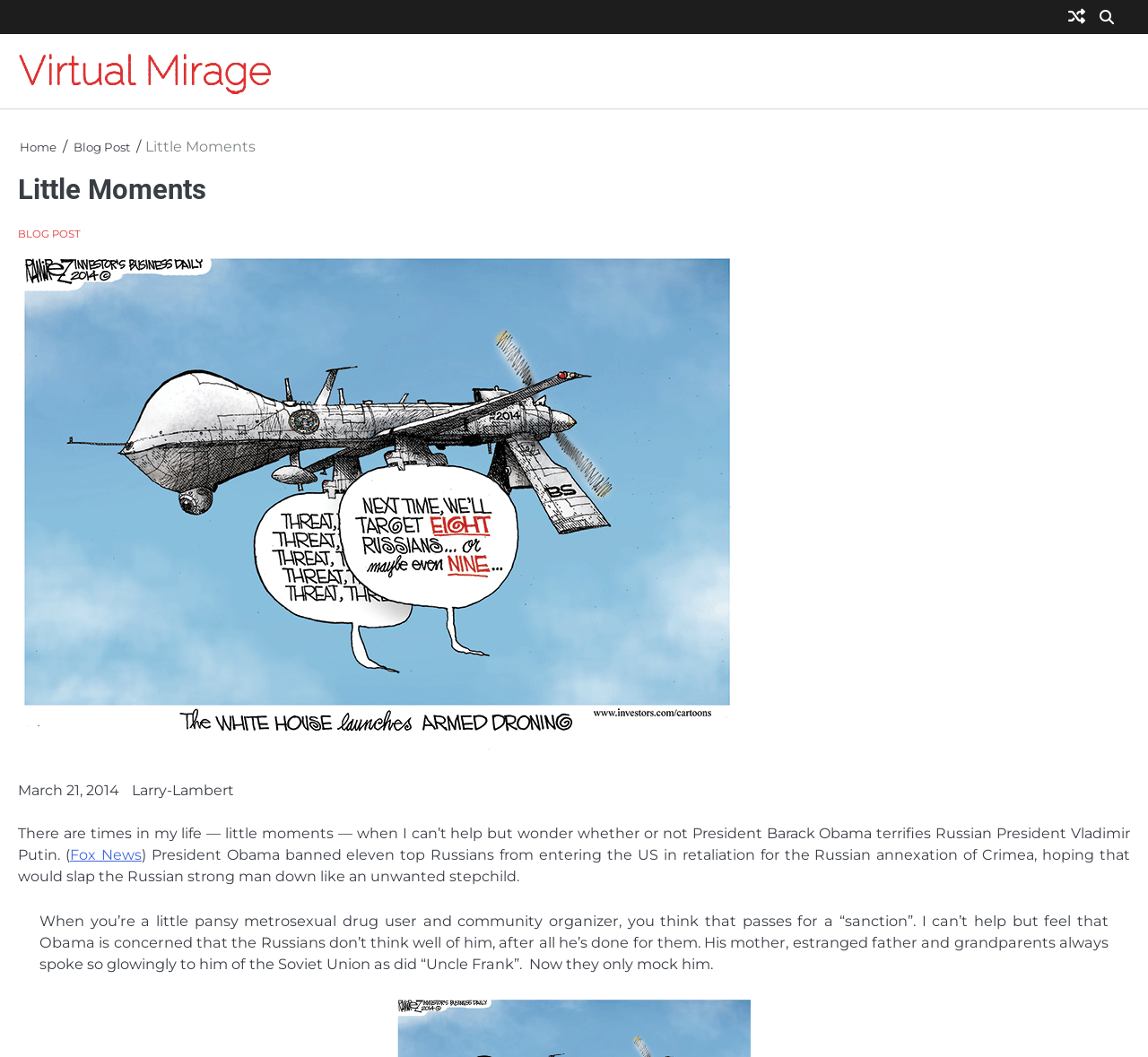What is the name of the blog post?
Could you answer the question in a detailed manner, providing as much information as possible?

I determined the answer by looking at the breadcrumbs navigation section, where 'Little Moments' is listed as the current blog post.